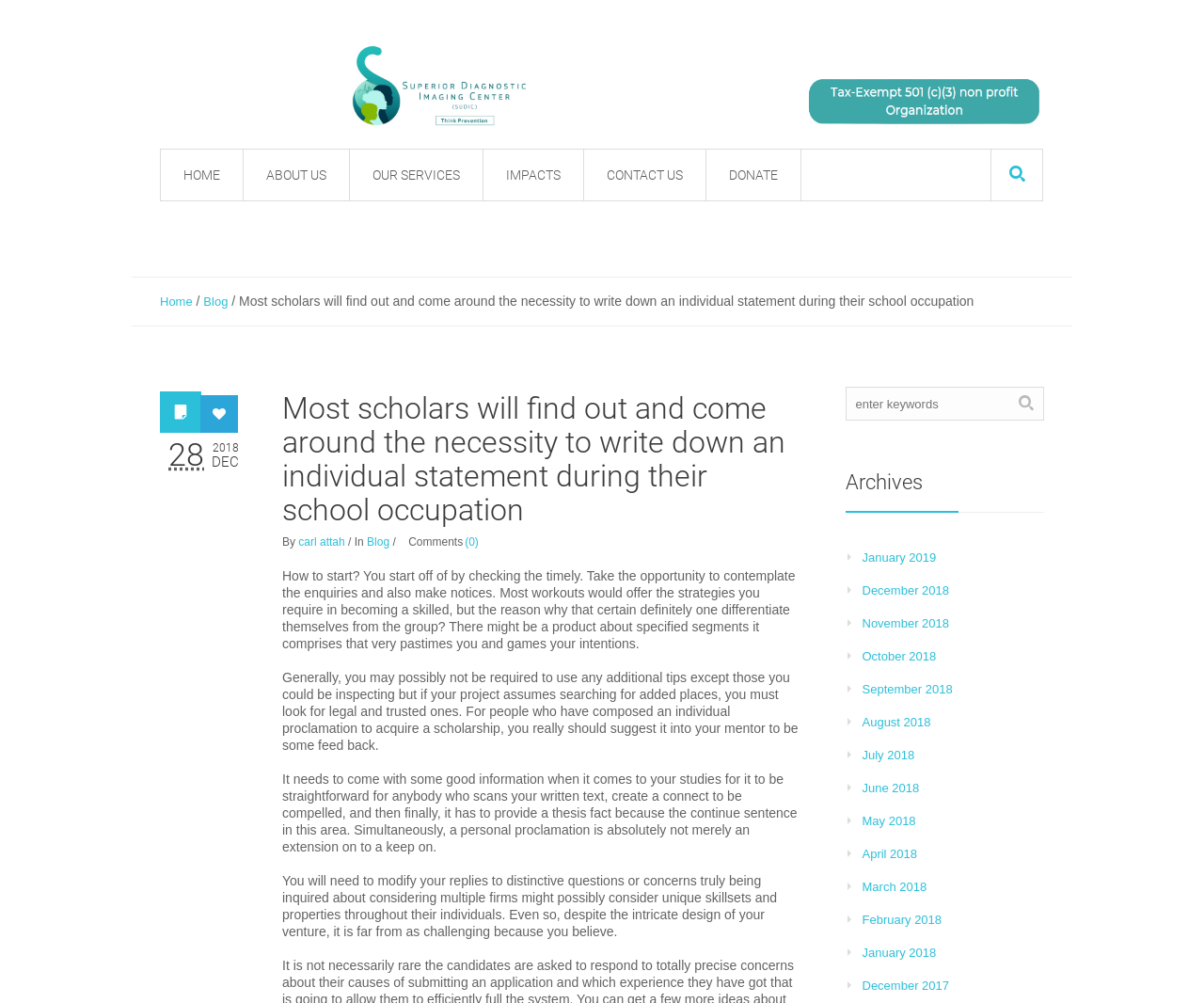What is the name of the diagnostic imaging center?
Please respond to the question thoroughly and include all relevant details.

The name of the diagnostic imaging center can be found in the top-left corner of the webpage, where it is written as 'Superior Diagnostic Imaging Center' in a header element.